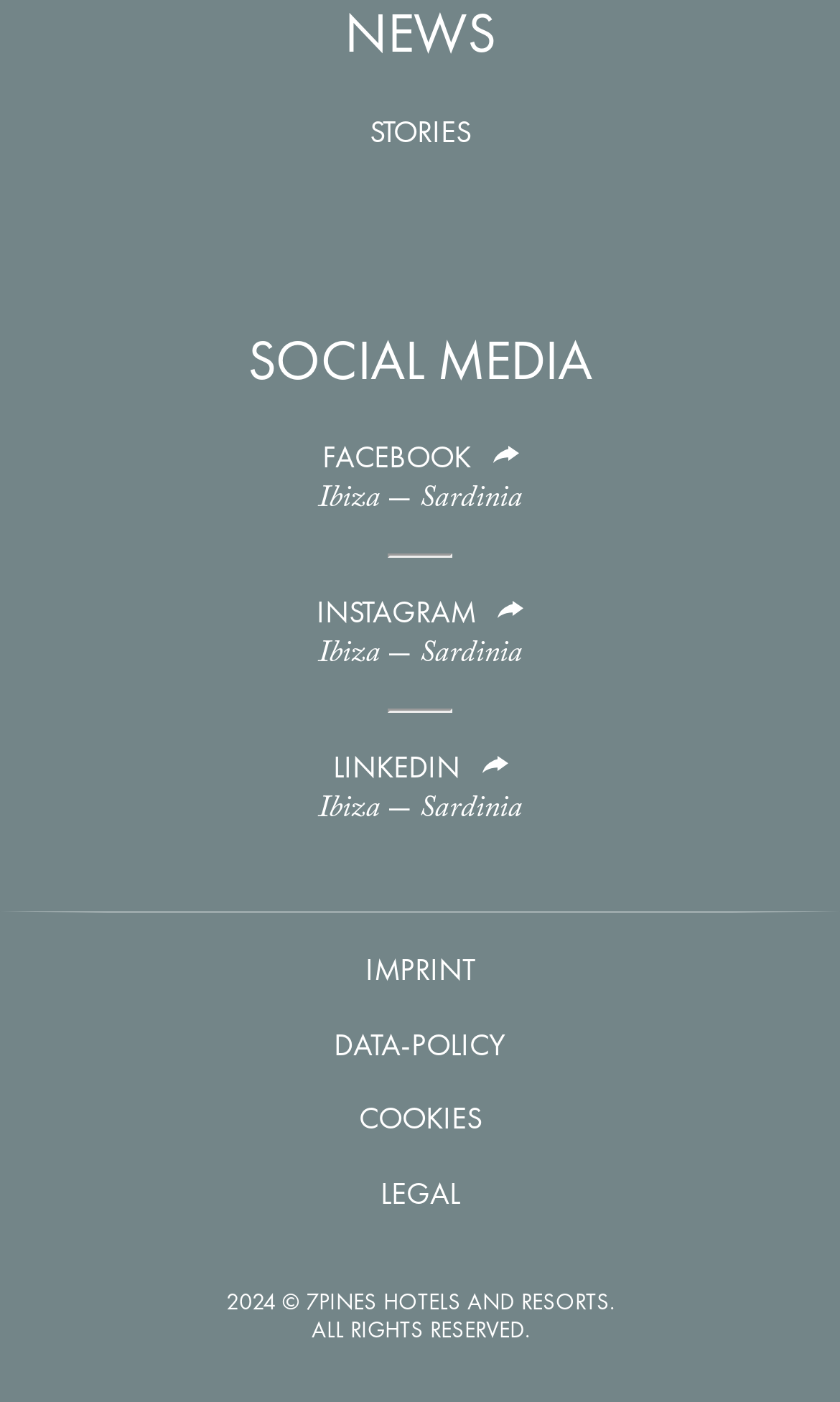Answer the question with a single word or phrase: 
What is the year of copyright?

2024